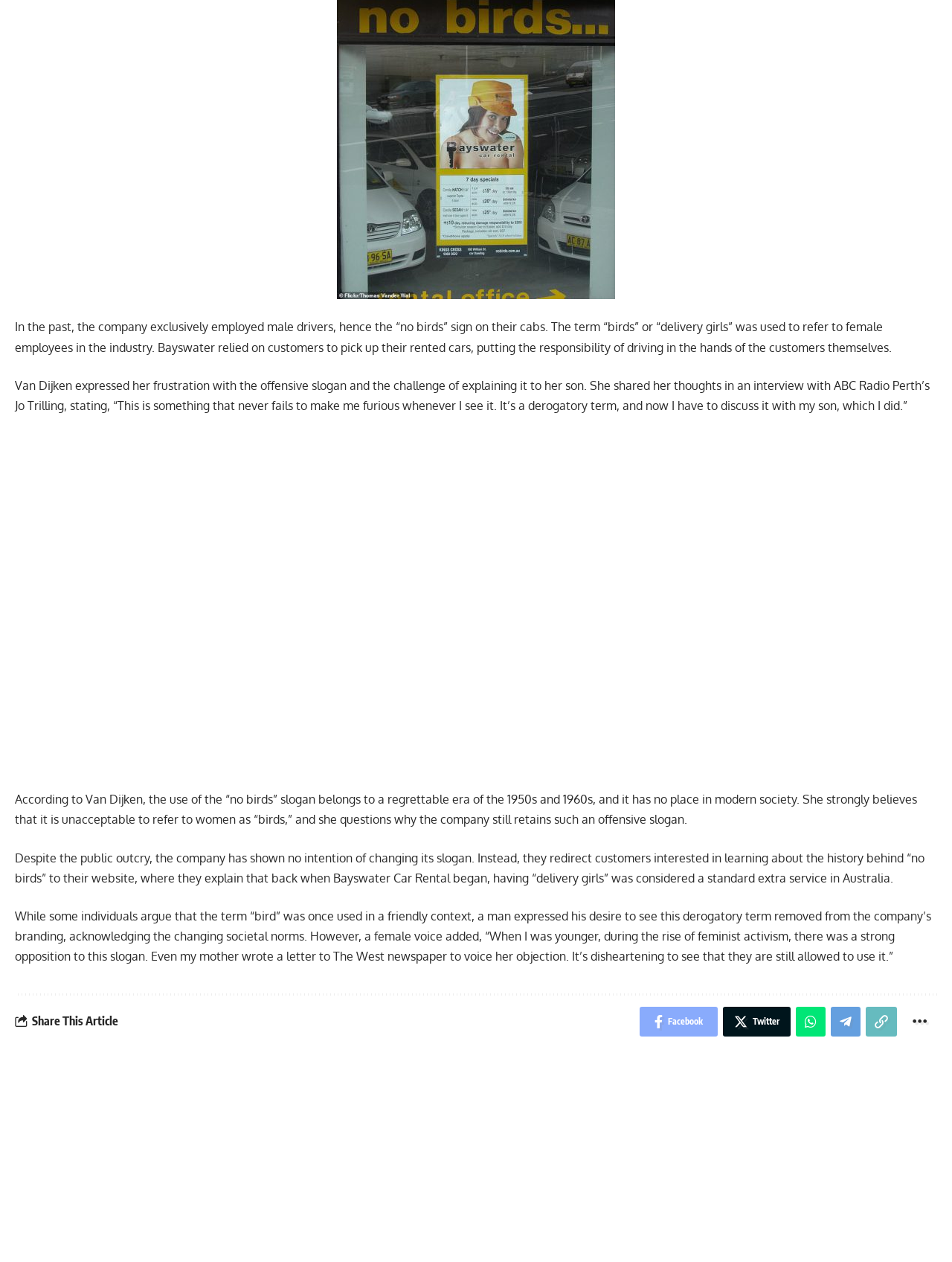What is the company's response to the public outcry about the 'no birds' slogan?
Refer to the image and answer the question using a single word or phrase.

no intention of changing